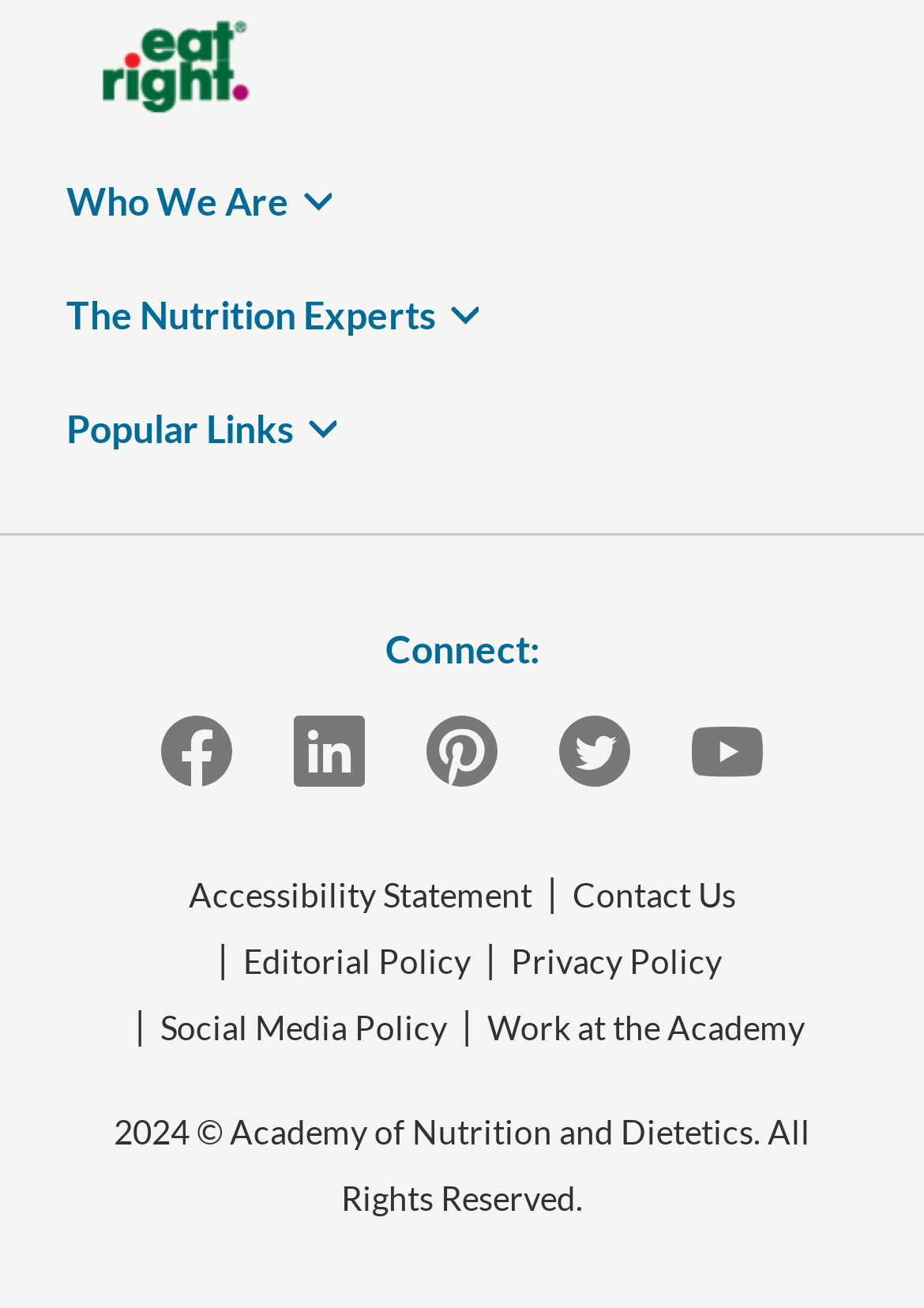Identify the bounding box coordinates of the region I need to click to complete this instruction: "Learn about The Nutrition Experts".

[0.072, 0.218, 0.518, 0.262]